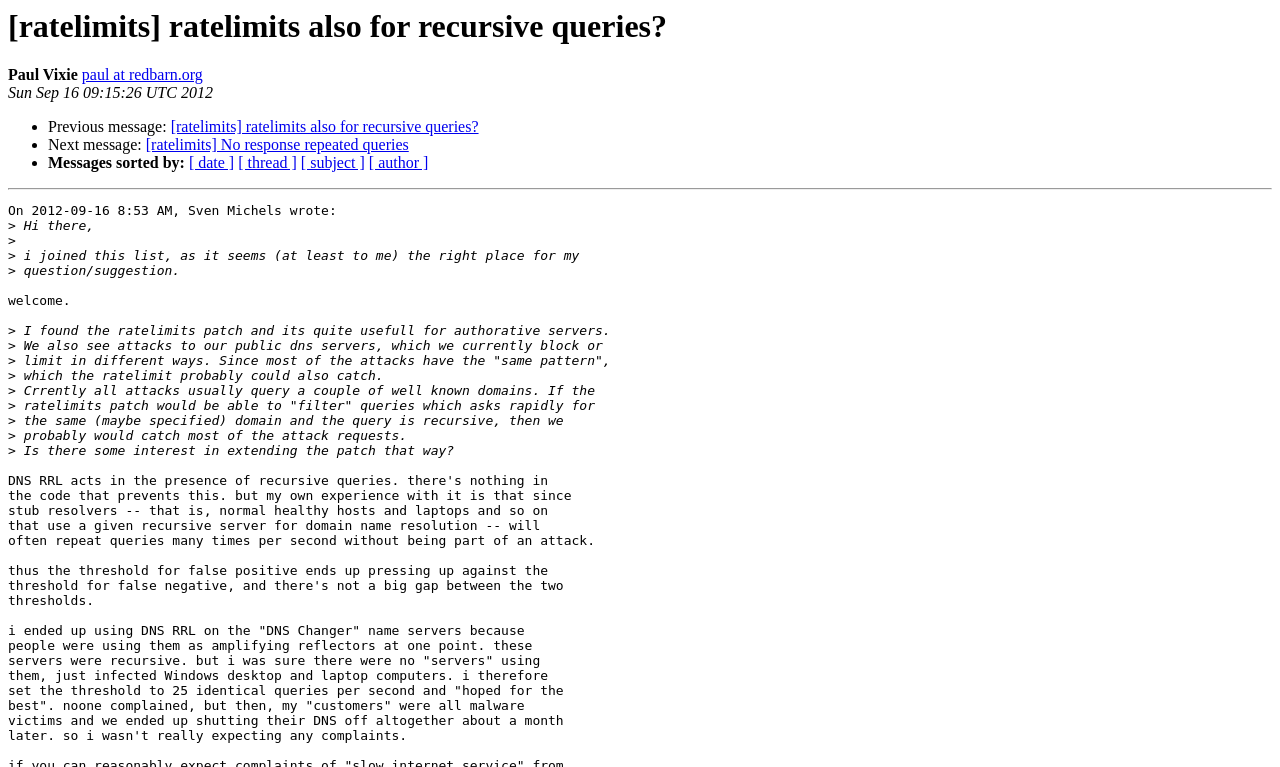Who is the author of the message?
Kindly give a detailed and elaborate answer to the question.

I determined the author of the message by looking at the text 'On 2012-09-16 8:53 AM, Sven Michels wrote:' which indicates that Sven Michels is the author of the message.